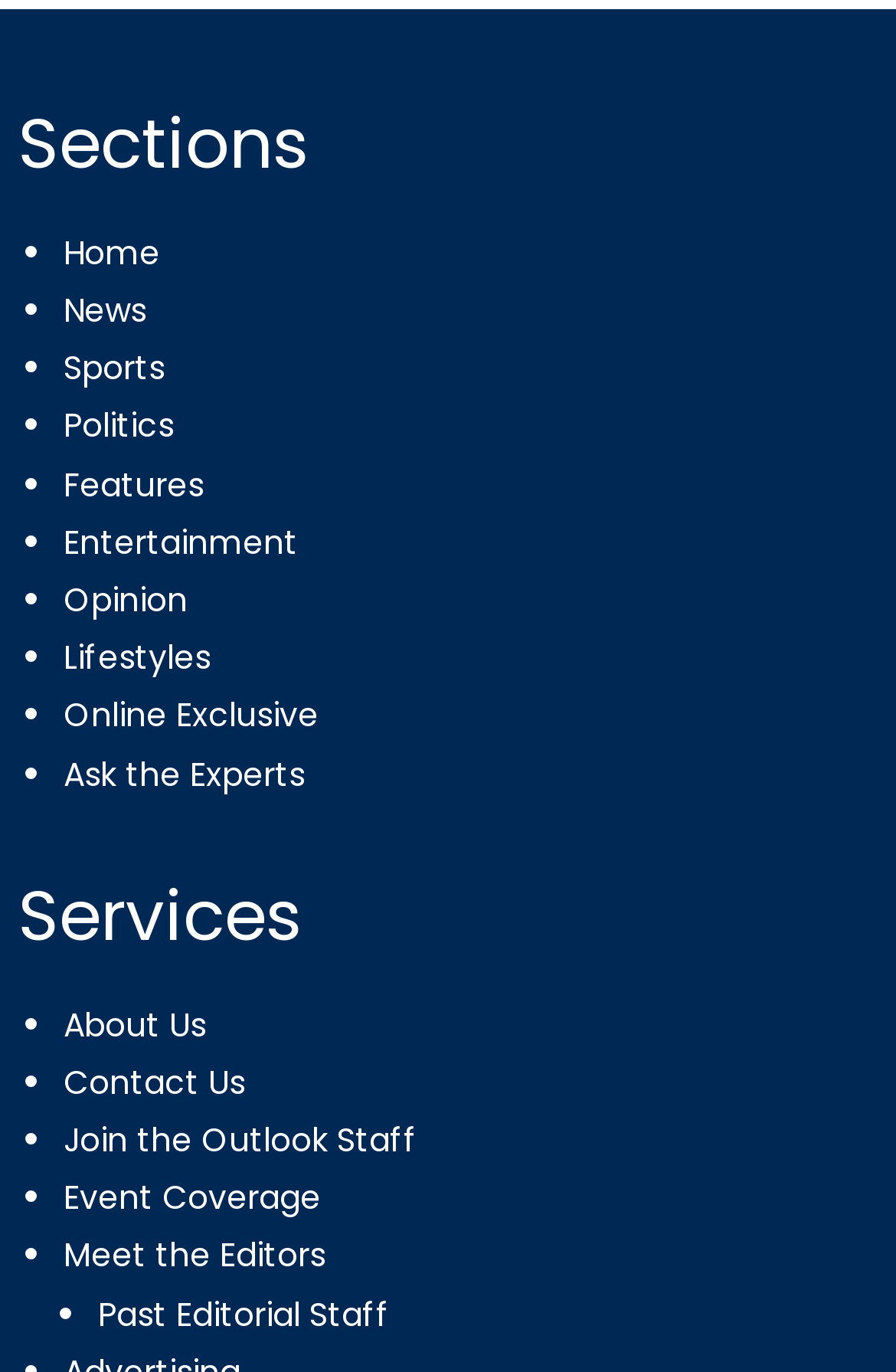Please locate the clickable area by providing the bounding box coordinates to follow this instruction: "view sports".

[0.071, 0.252, 0.184, 0.285]